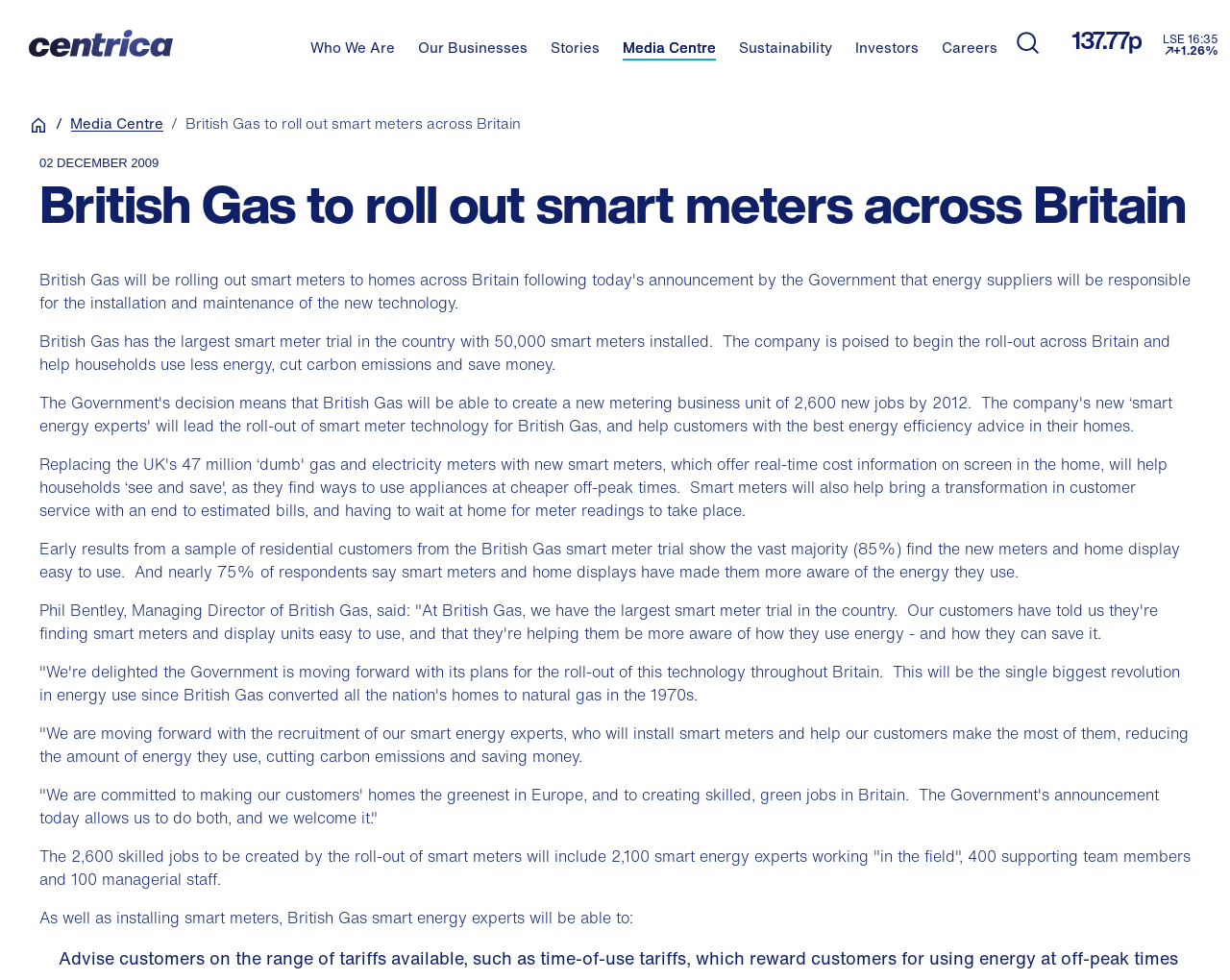Identify the coordinates of the bounding box for the element that must be clicked to accomplish the instruction: "Click on the 'Who We Are' button".

[0.252, 0.041, 0.321, 0.062]